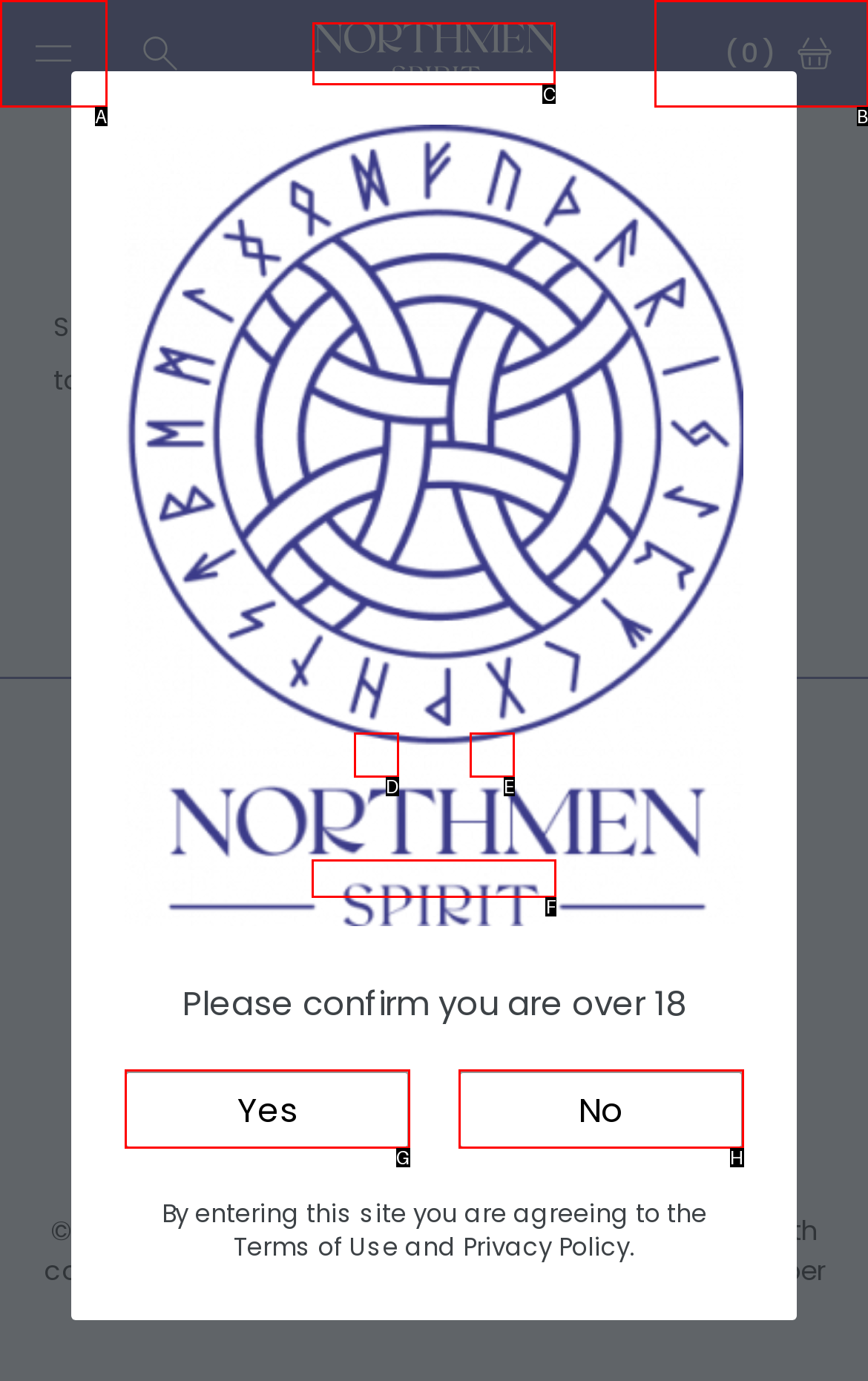Identify the HTML element that corresponds to the description: Powered by Shopify Provide the letter of the matching option directly from the choices.

None